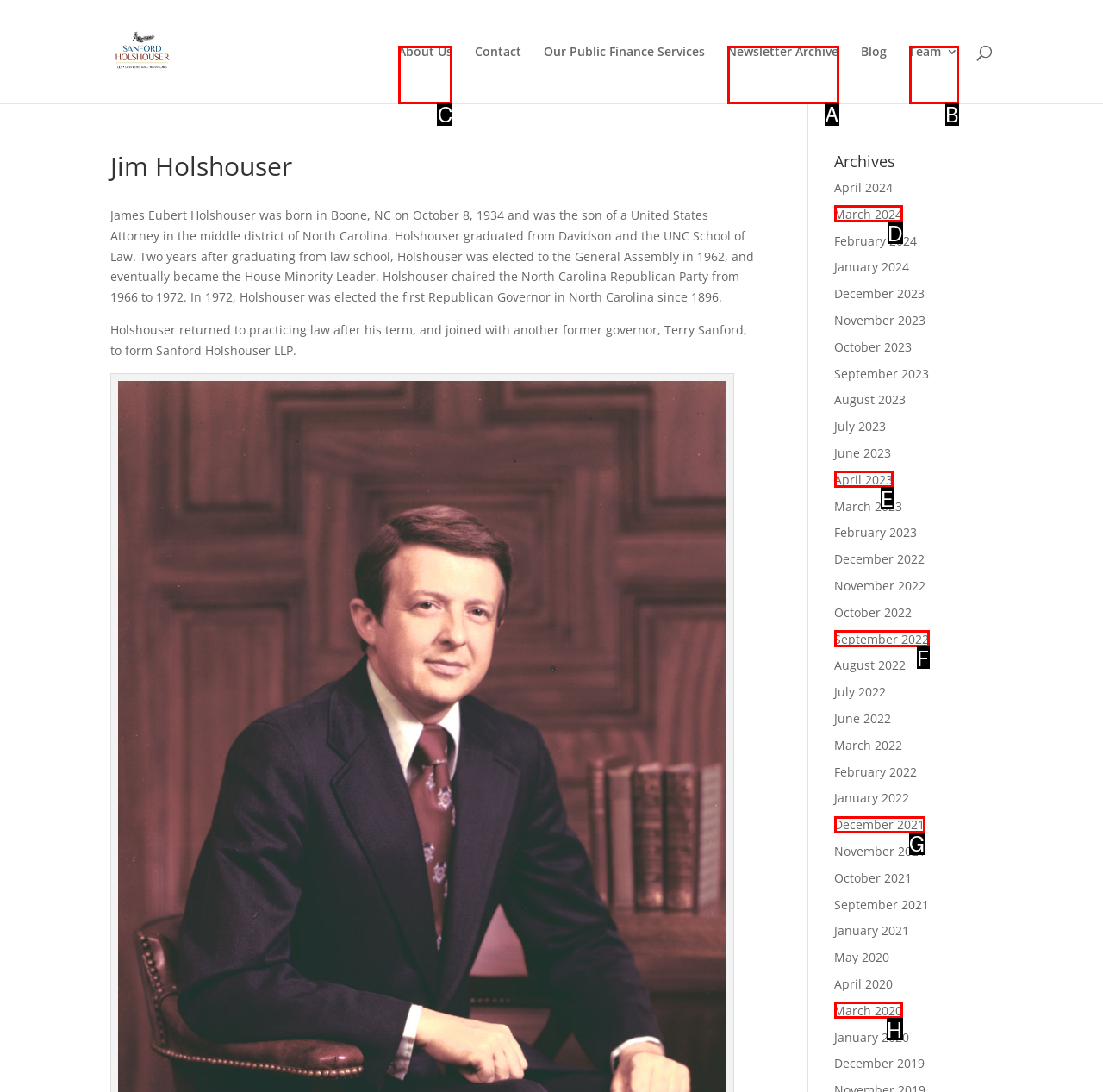Specify which UI element should be clicked to accomplish the task: Visit the About Us page. Answer with the letter of the correct choice.

C